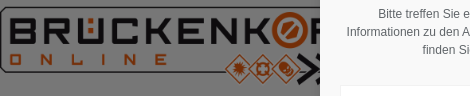Deliver an in-depth description of the image, highlighting major points.

The image showcases the logo of "Brückenkopf Online," a prominent tabletop hobby portal. The logo features a stylized design with the name prominently displayed, along with iconic symbols that likely represent the various gaming aspects and community engagement, emphasizing its focus on tabletop gaming. A portion of the interface is visible, suggesting that this logo is part of a larger webpage, which provides users with access to information and resources related to tabletop hobbies, including reviews, tutorials, and Kickstarter projects. The overall aesthetic is contemporary, aligning with the interests of tabletop gaming enthusiasts.